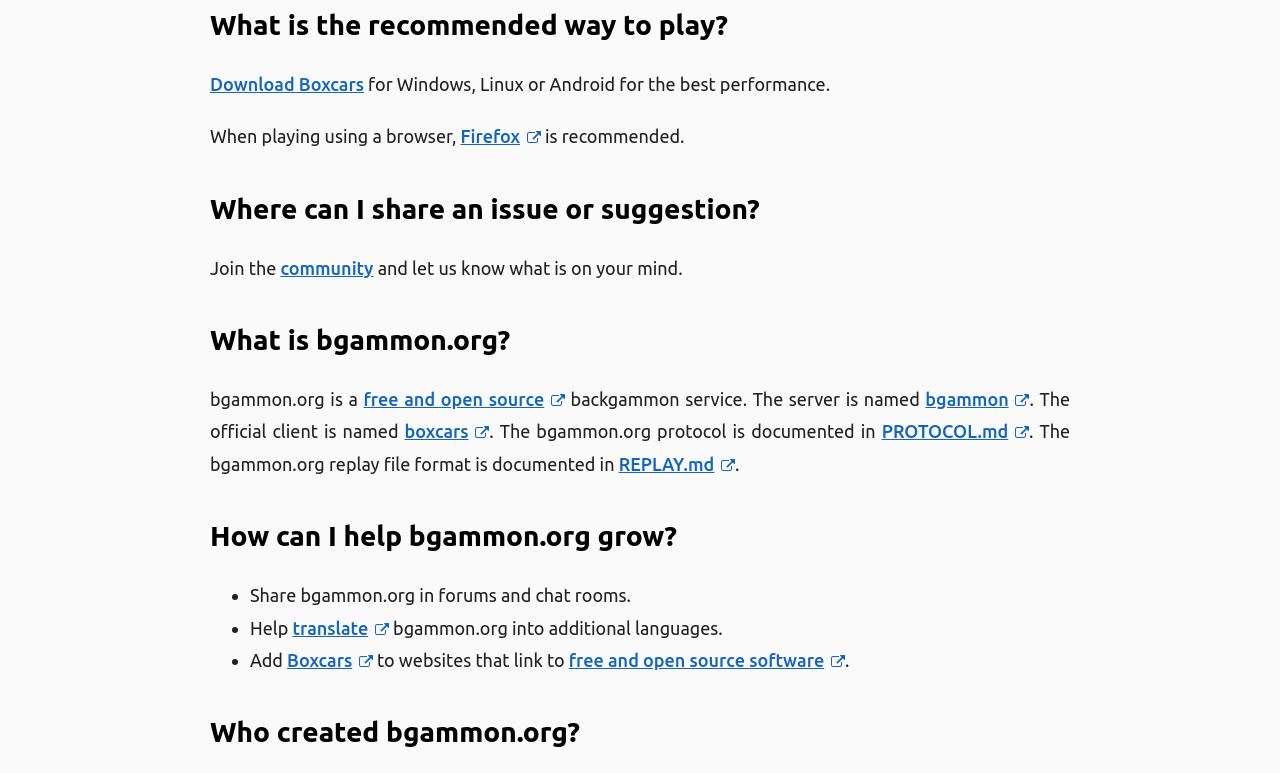Identify the bounding box coordinates of the clickable section necessary to follow the following instruction: "Open Firefox". The coordinates should be presented as four float numbers from 0 to 1, i.e., [left, top, right, bottom].

[0.36, 0.163, 0.422, 0.189]